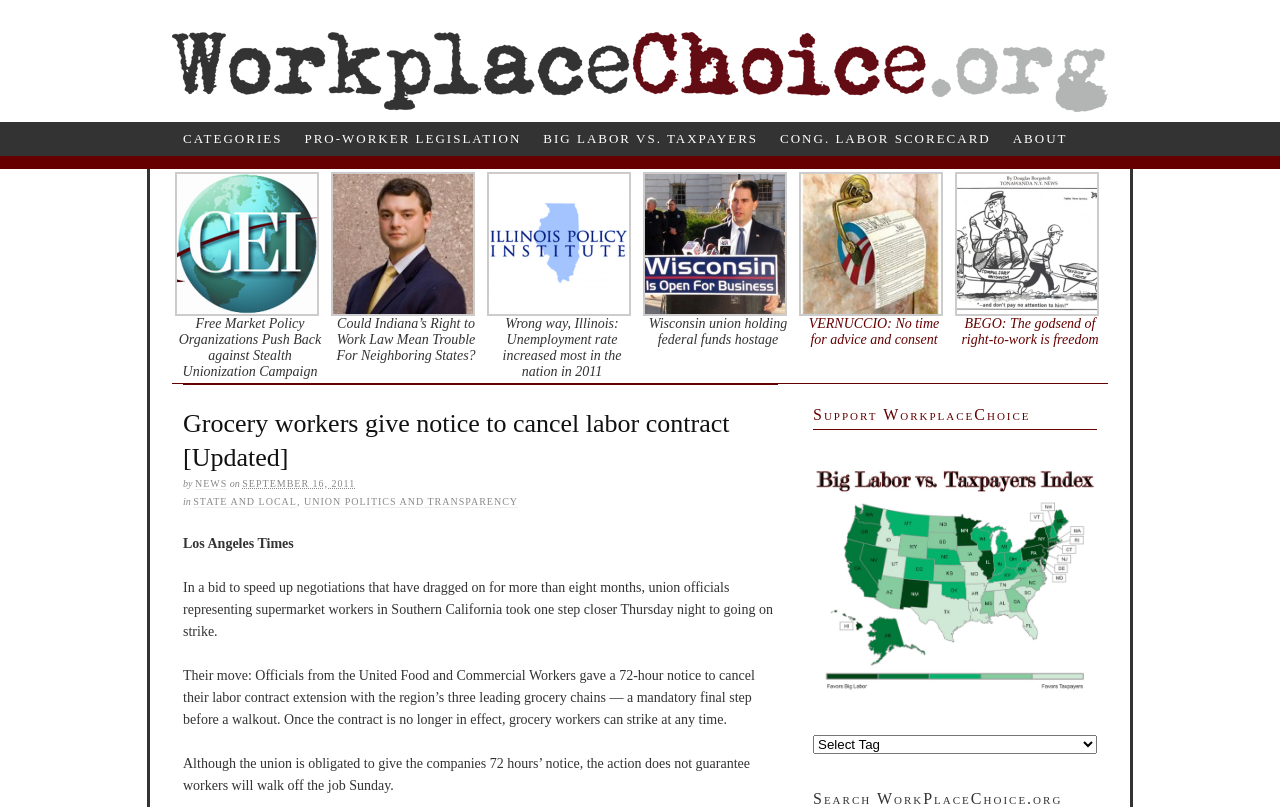What is the topic of the article?
Please answer the question with a single word or phrase, referencing the image.

Grocery workers labor contract